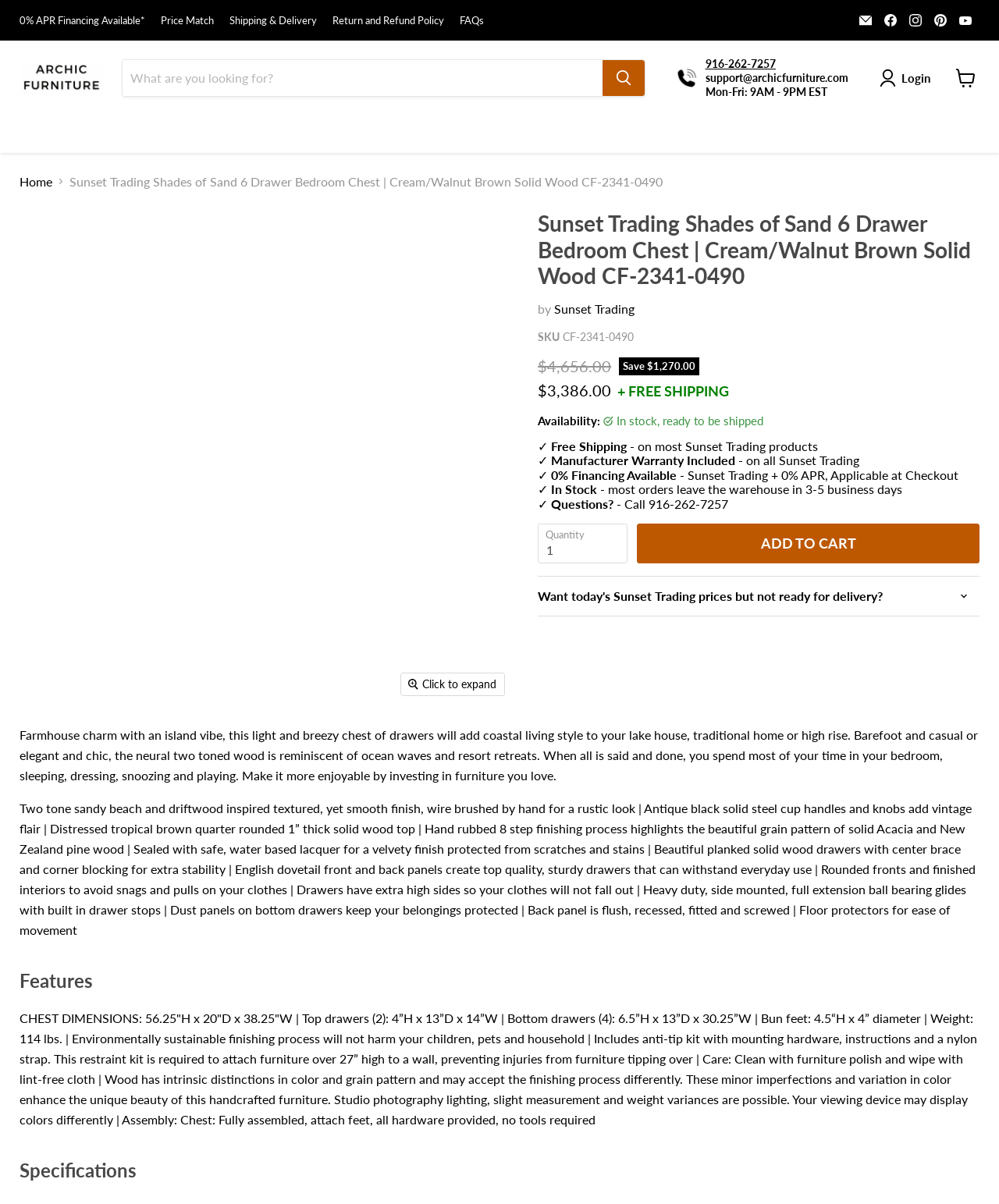Using the given description, provide the bounding box coordinates formatted as (top-left x, top-left y, bottom-right x, bottom-right y), with all values being floating point numbers between 0 and 1. Description: Shipping & Delivery

[0.23, 0.012, 0.317, 0.022]